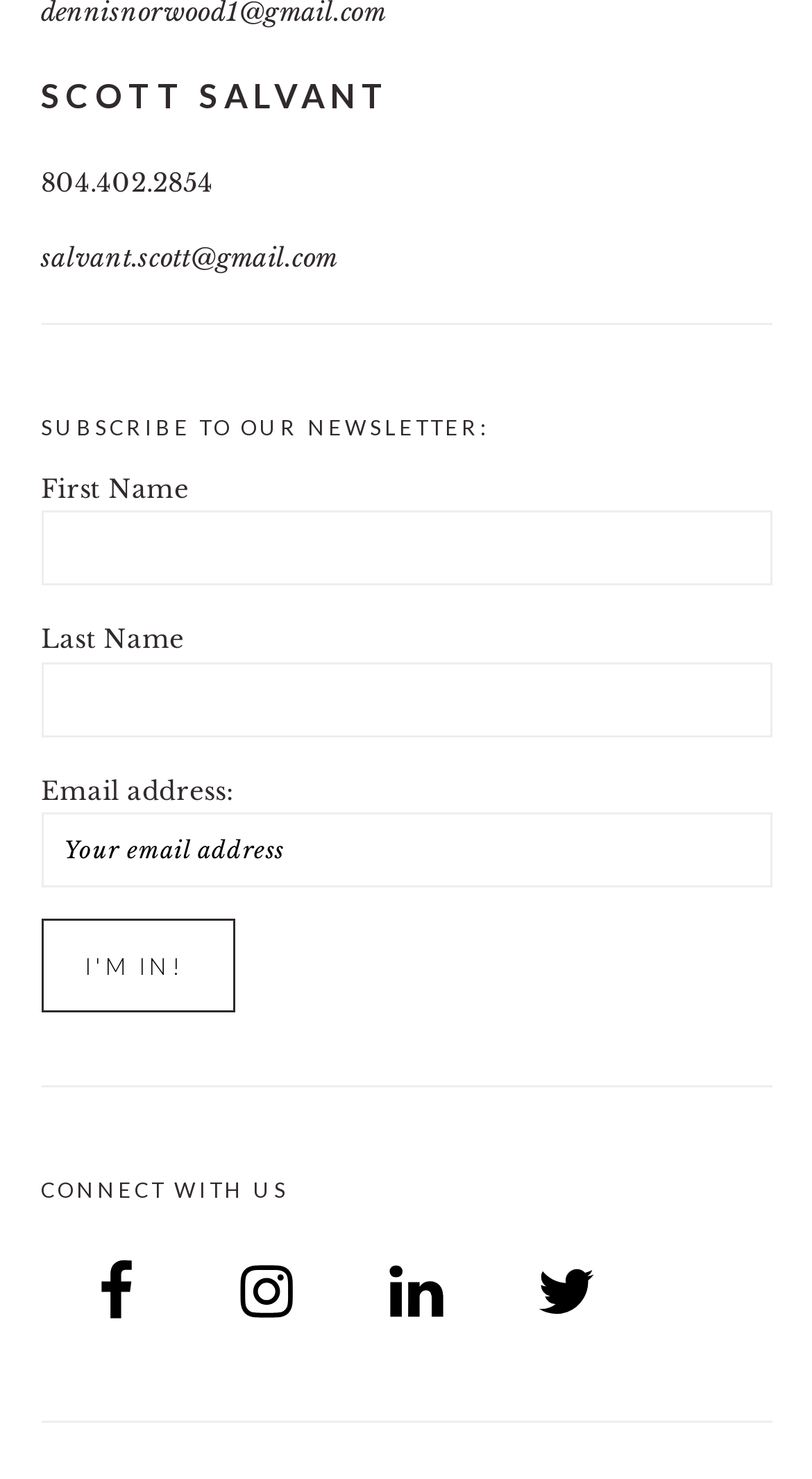Please identify the bounding box coordinates of the element I should click to complete this instruction: 'Visit Twitter page'. The coordinates should be given as four float numbers between 0 and 1, like this: [left, top, right, bottom].

[0.619, 0.832, 0.773, 0.916]